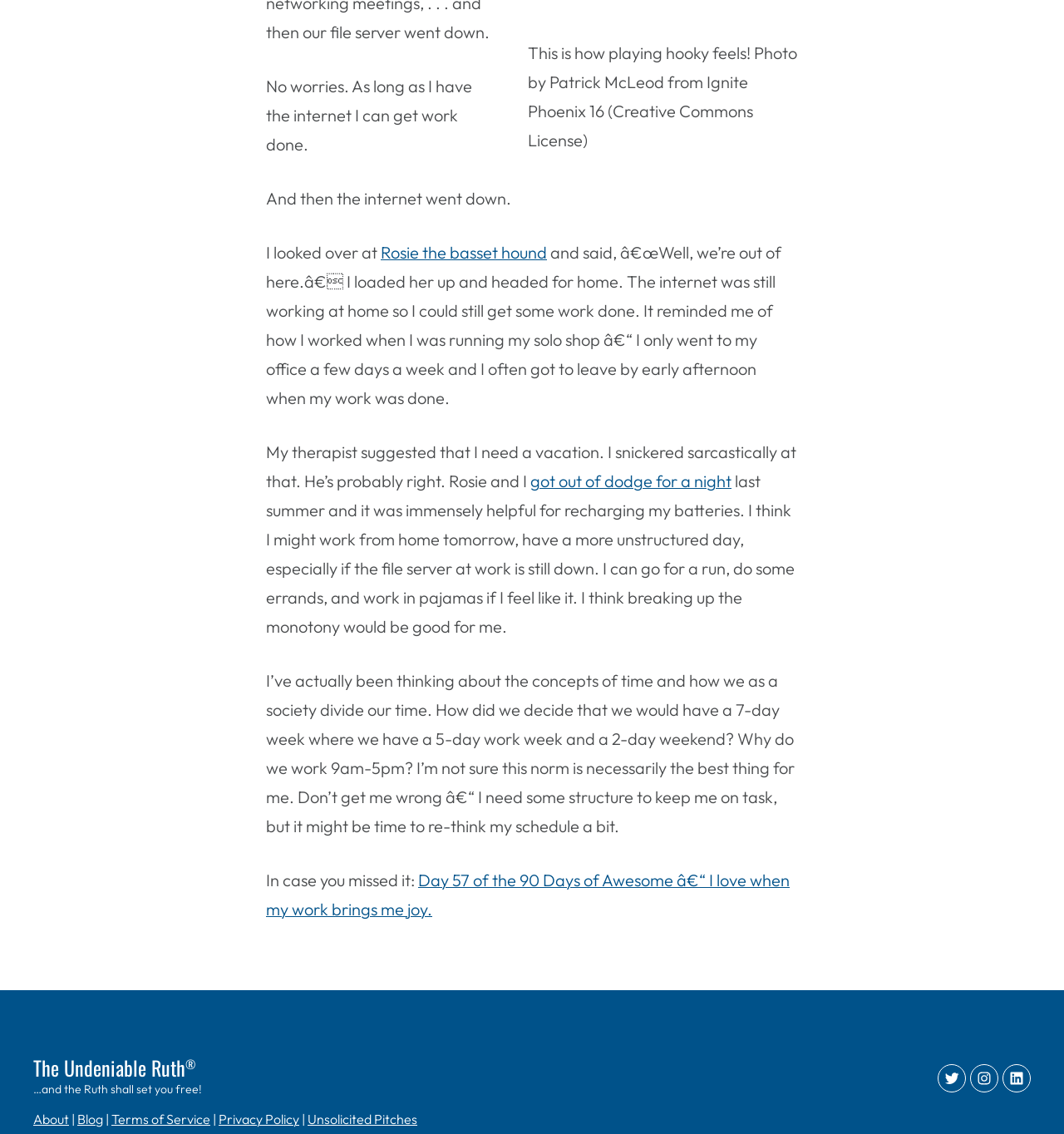What is the author's current work situation?
Please answer using one word or phrase, based on the screenshot.

Working from home